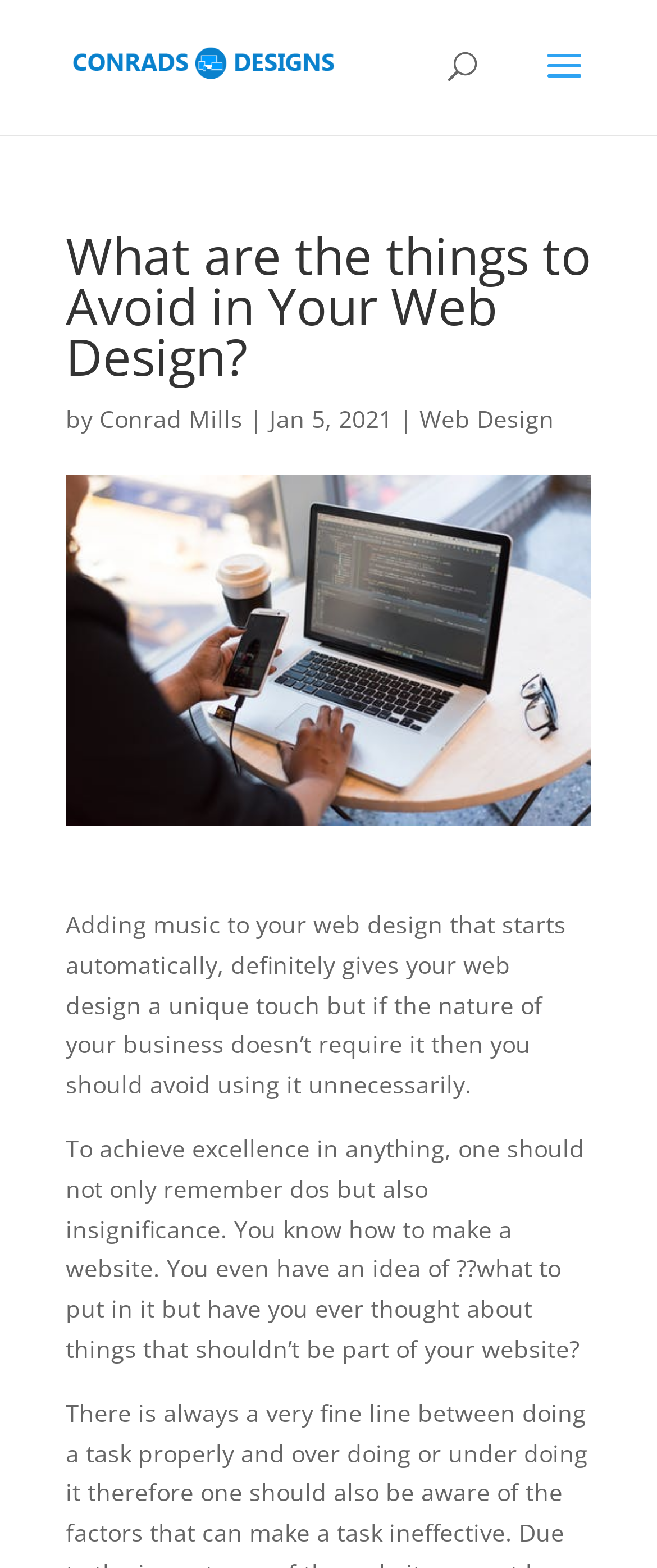Please analyze the image and give a detailed answer to the question:
What is the main topic of the article?

The main topic of the article can be inferred from the heading 'What are the things to Avoid in Your Web Design?' and the content of the article, which discusses things that shouldn't be part of a website.